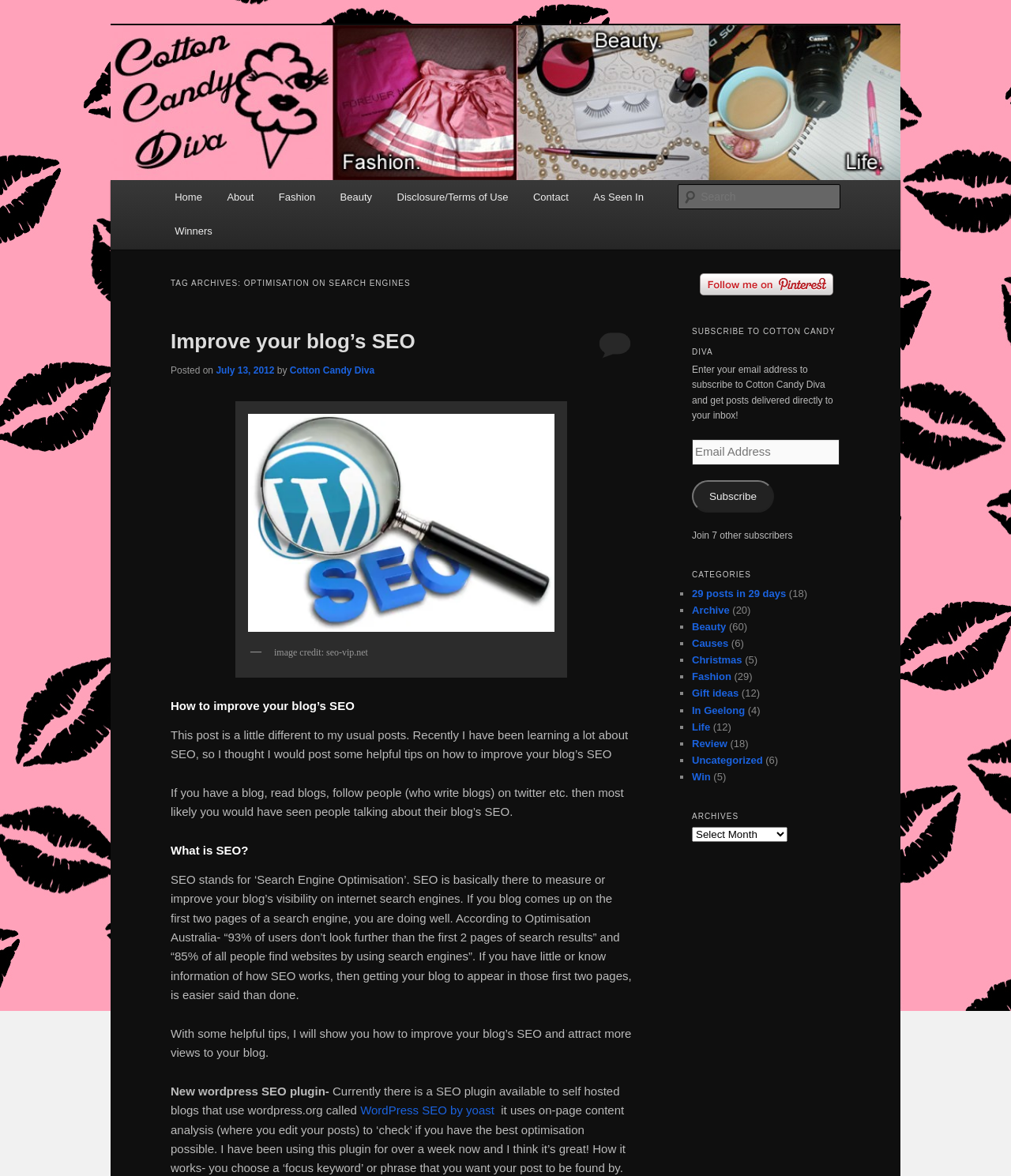Locate the bounding box coordinates of the item that should be clicked to fulfill the instruction: "Read the 'Optimisation on search engines' archive".

[0.169, 0.232, 0.625, 0.25]